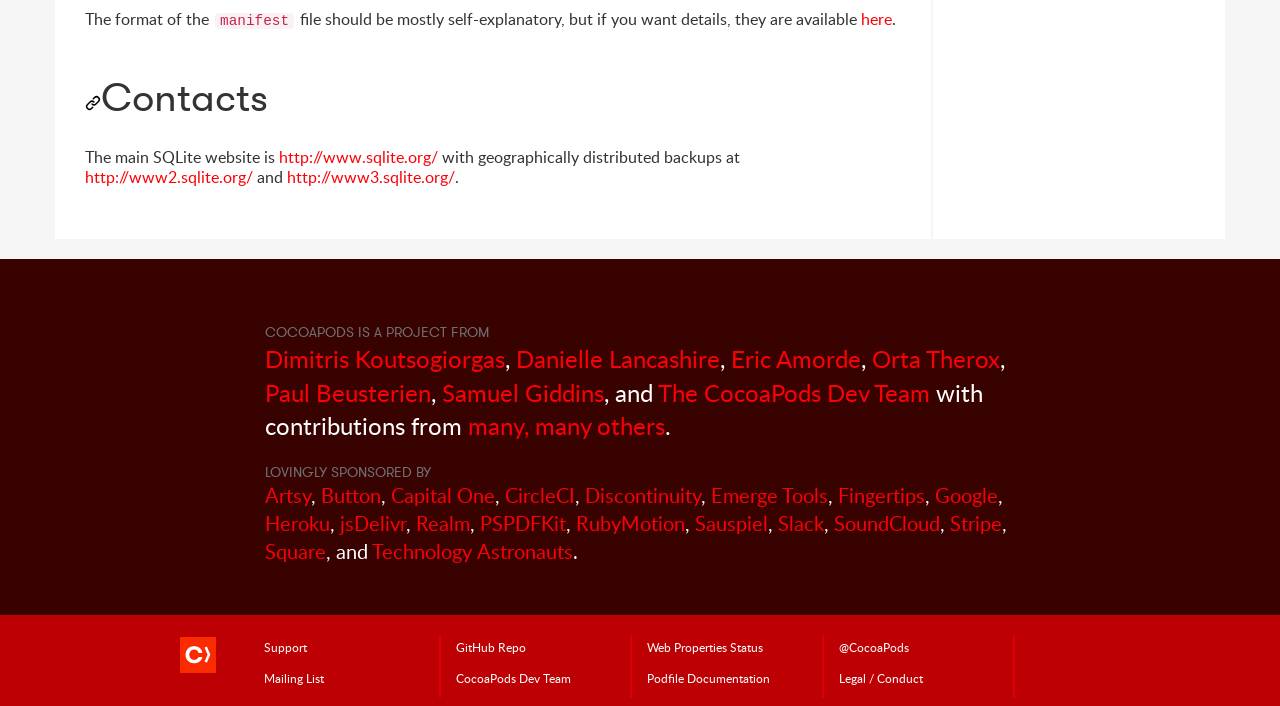Locate the bounding box coordinates of the clickable area to execute the instruction: "visit the main SQLite website". Provide the coordinates as four float numbers between 0 and 1, represented as [left, top, right, bottom].

[0.218, 0.207, 0.342, 0.238]